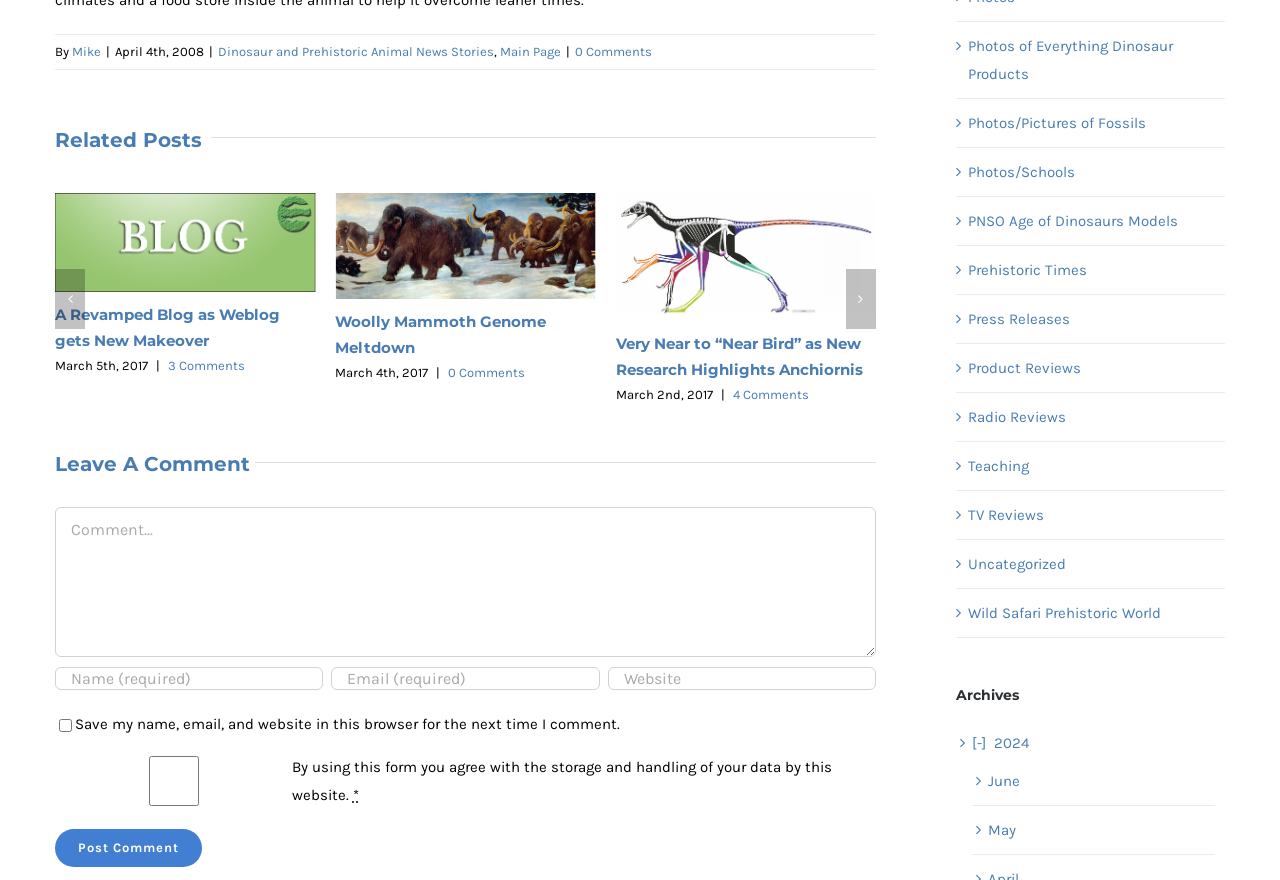Identify the bounding box coordinates for the UI element described by the following text: "Photos/Pictures of Fossils". Provide the coordinates as four float numbers between 0 and 1, in the format [left, top, right, bottom].

[0.756, 0.124, 0.949, 0.156]